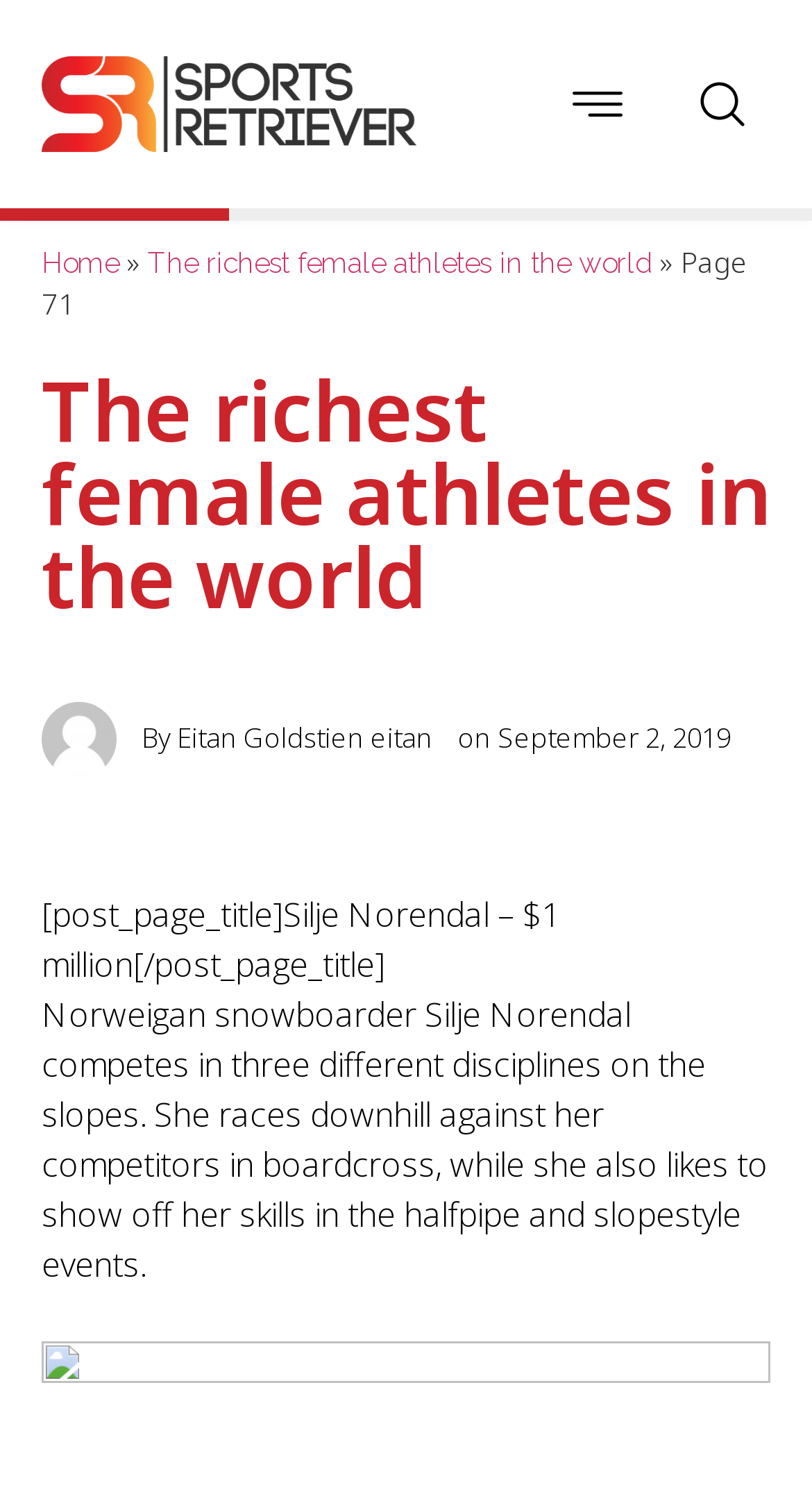Extract the primary headline from the webpage and present its text.

The richest female athletes in the world